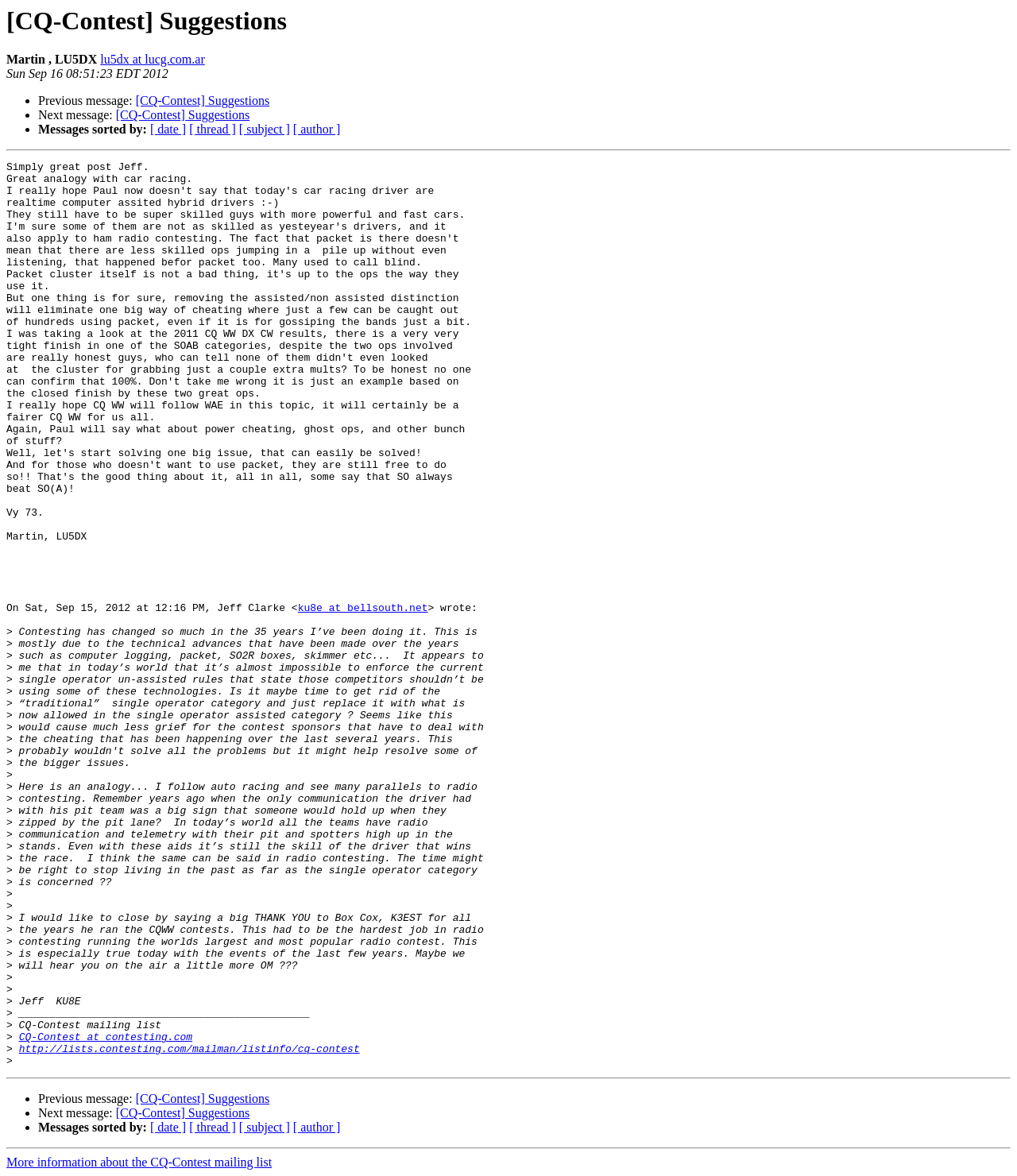Please give a succinct answer using a single word or phrase:
What is the email address of the person who wrote the message?

ku8e at bellsouth.net